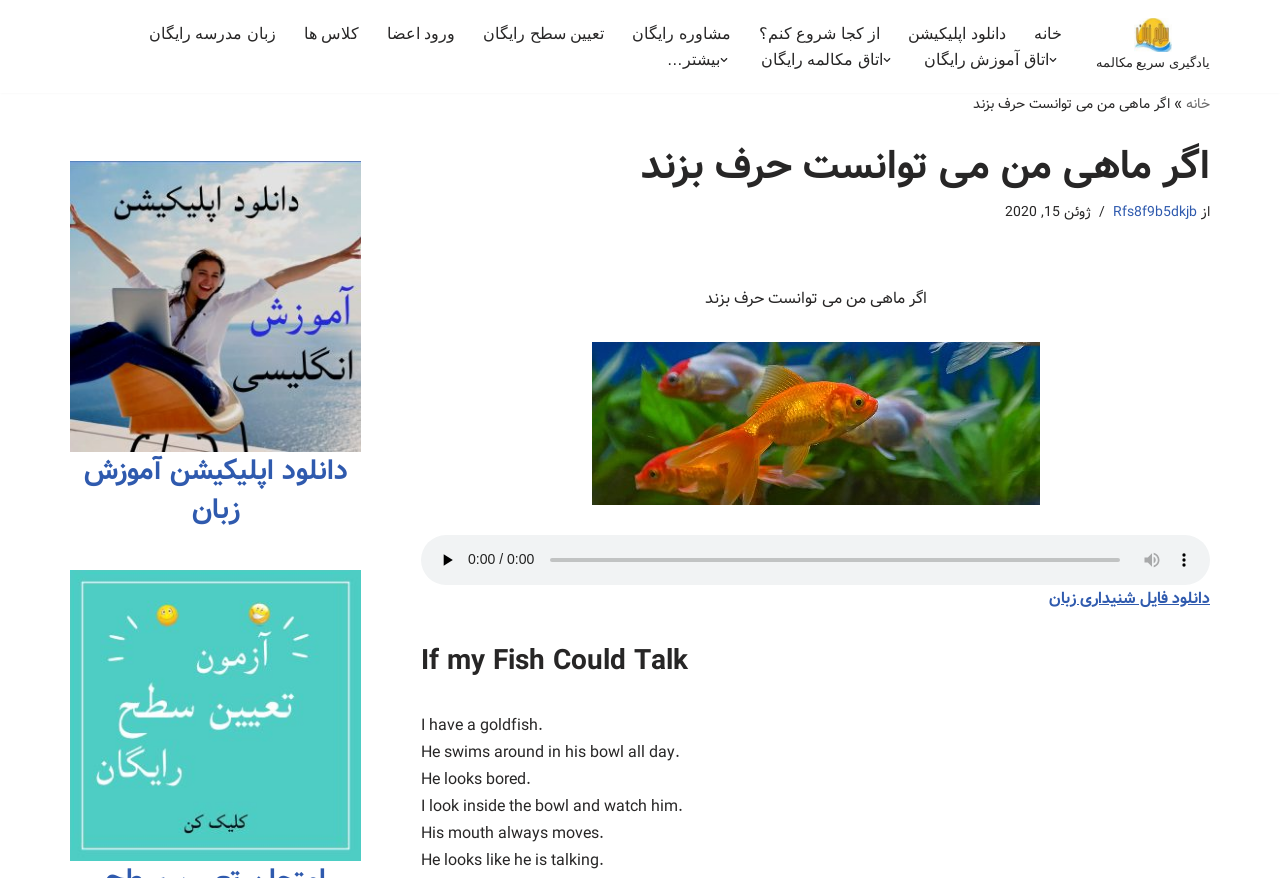Based on the element description, predict the bounding box coordinates (top-left x, top-left y, bottom-right x, bottom-right y) for the UI element in the screenshot: اتاق مکالمه رایگان

[0.594, 0.053, 0.69, 0.083]